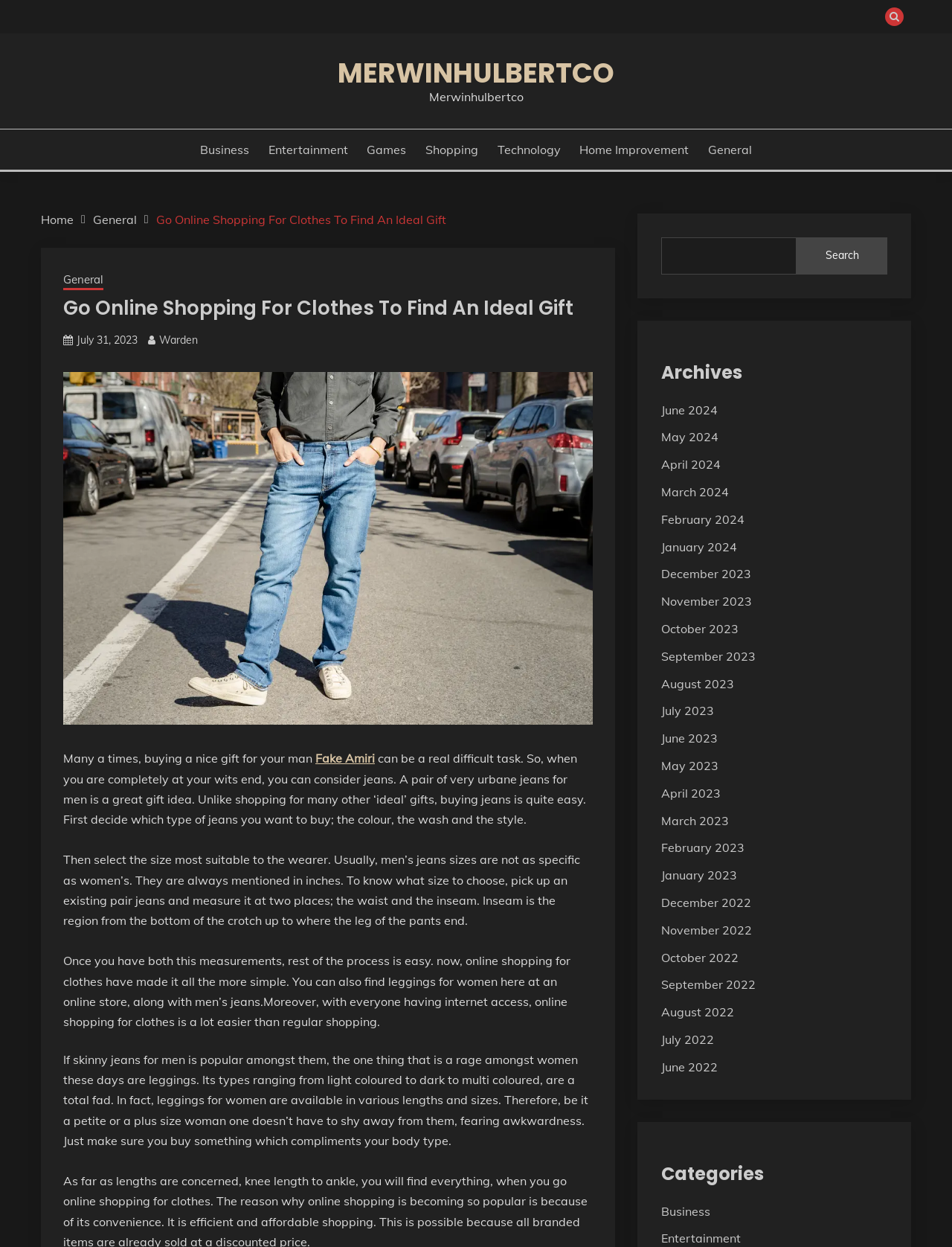Identify the bounding box coordinates of the area you need to click to perform the following instruction: "View the 'July 2023' archives".

[0.694, 0.564, 0.75, 0.576]